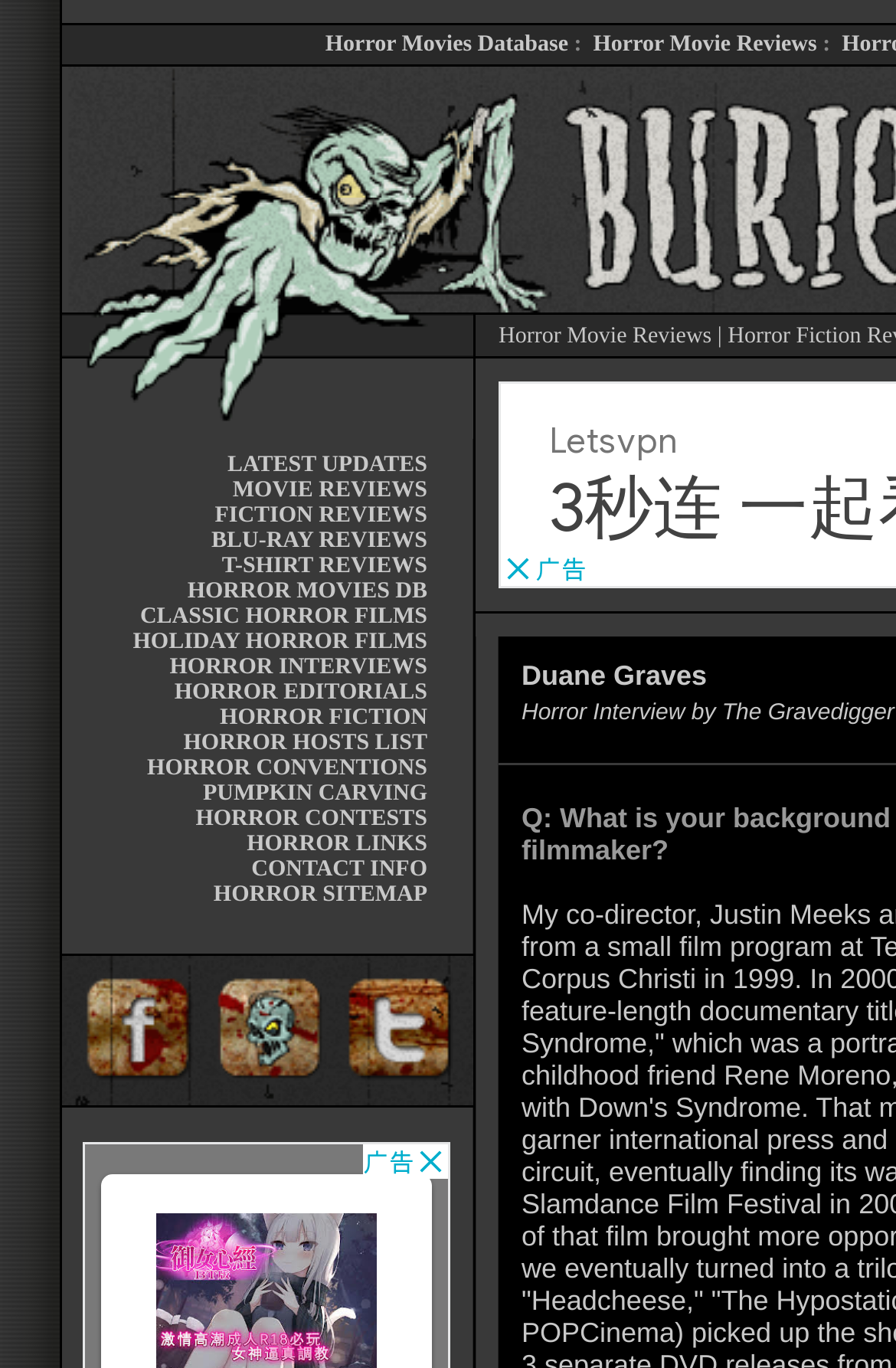Using the given description, provide the bounding box coordinates formatted as (top-left x, top-left y, bottom-right x, bottom-right y), with all values being floating point numbers between 0 and 1. Description: HORROR MOVIES DB

[0.209, 0.423, 0.477, 0.442]